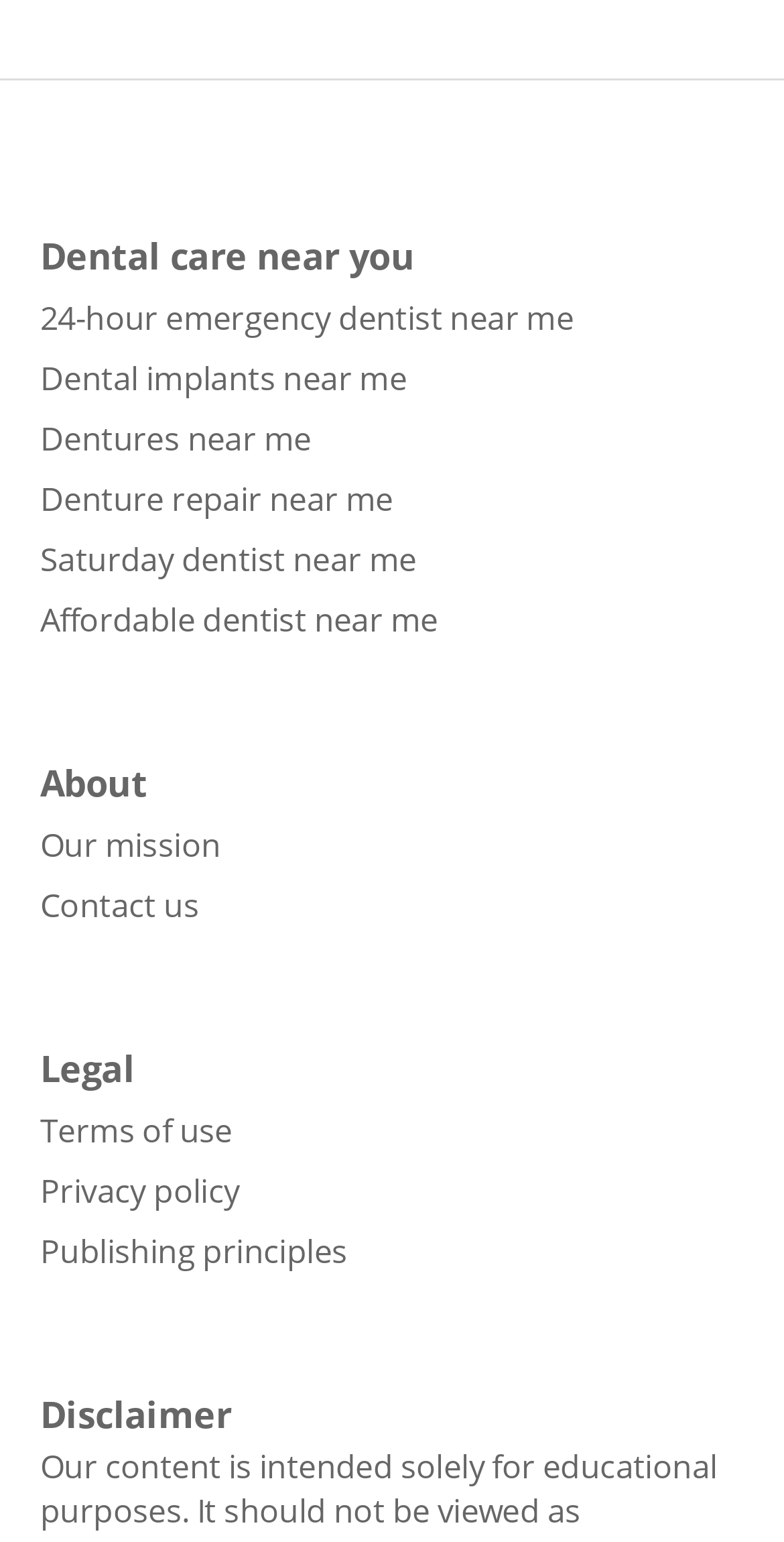Bounding box coordinates are specified in the format (top-left x, top-left y, bottom-right x, bottom-right y). All values are floating point numbers bounded between 0 and 1. Please provide the bounding box coordinate of the region this sentence describes: Dentures near me

[0.051, 0.309, 0.397, 0.338]